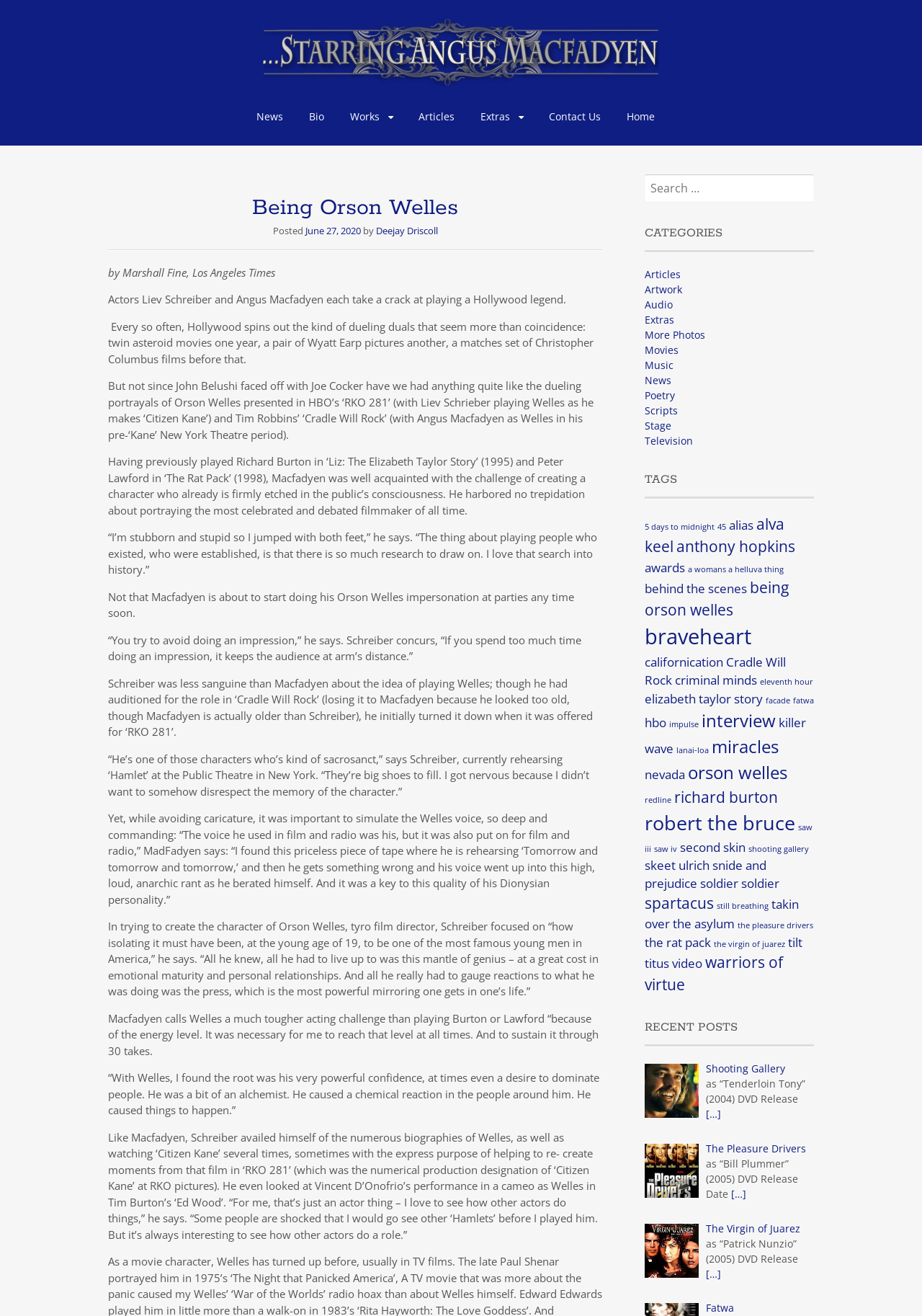Determine the bounding box for the HTML element described here: "the pleasure drivers". The coordinates should be given as [left, top, right, bottom] with each number being a float between 0 and 1.

[0.8, 0.7, 0.882, 0.707]